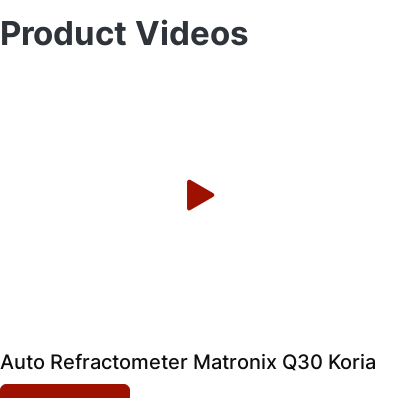What is the purpose of the play button?
Based on the screenshot, respond with a single word or phrase.

To engage with the video presentation